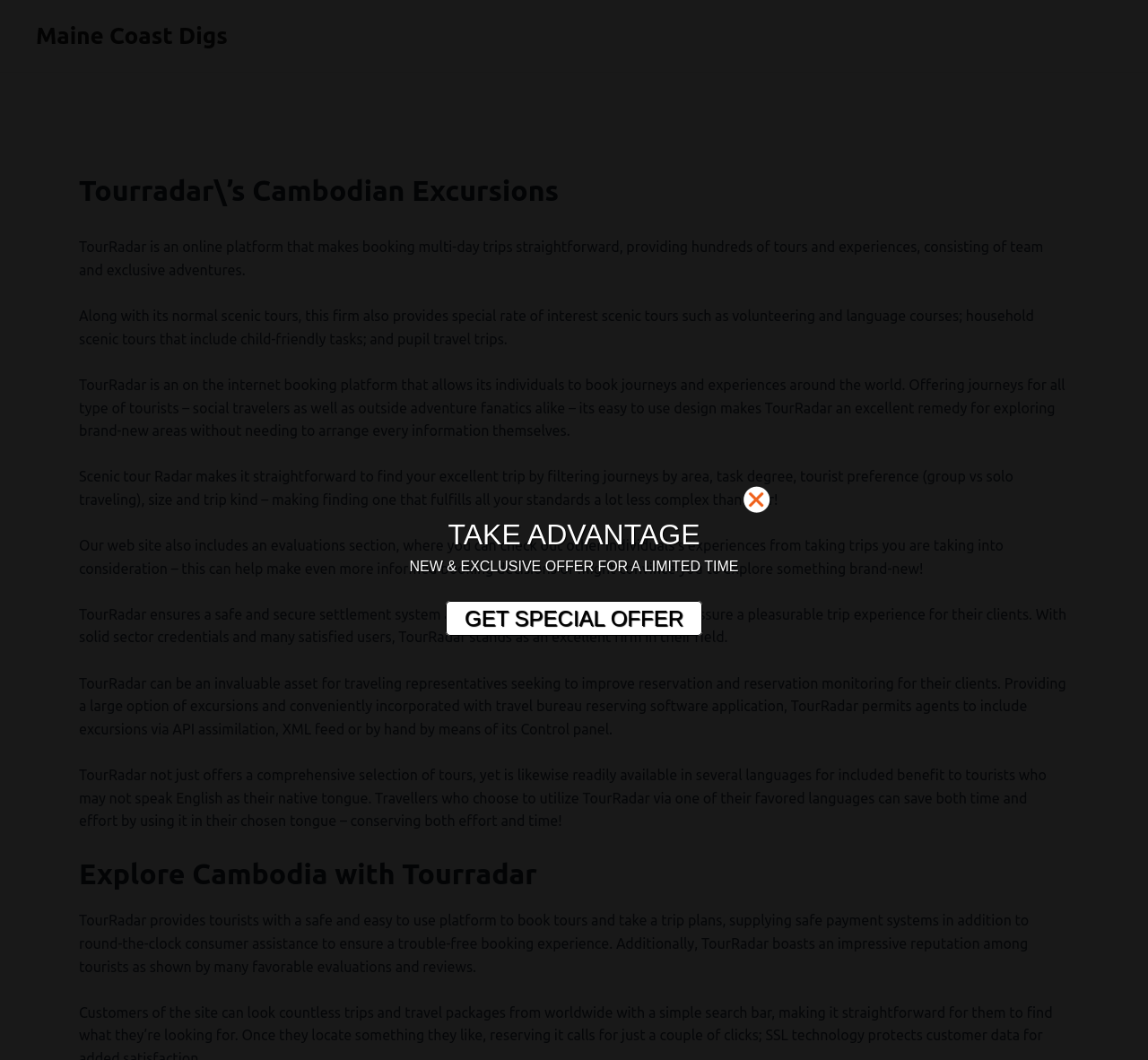Provide your answer in one word or a succinct phrase for the question: 
What type of tours does TourRadar offer?

Scenic, volunteering, language courses